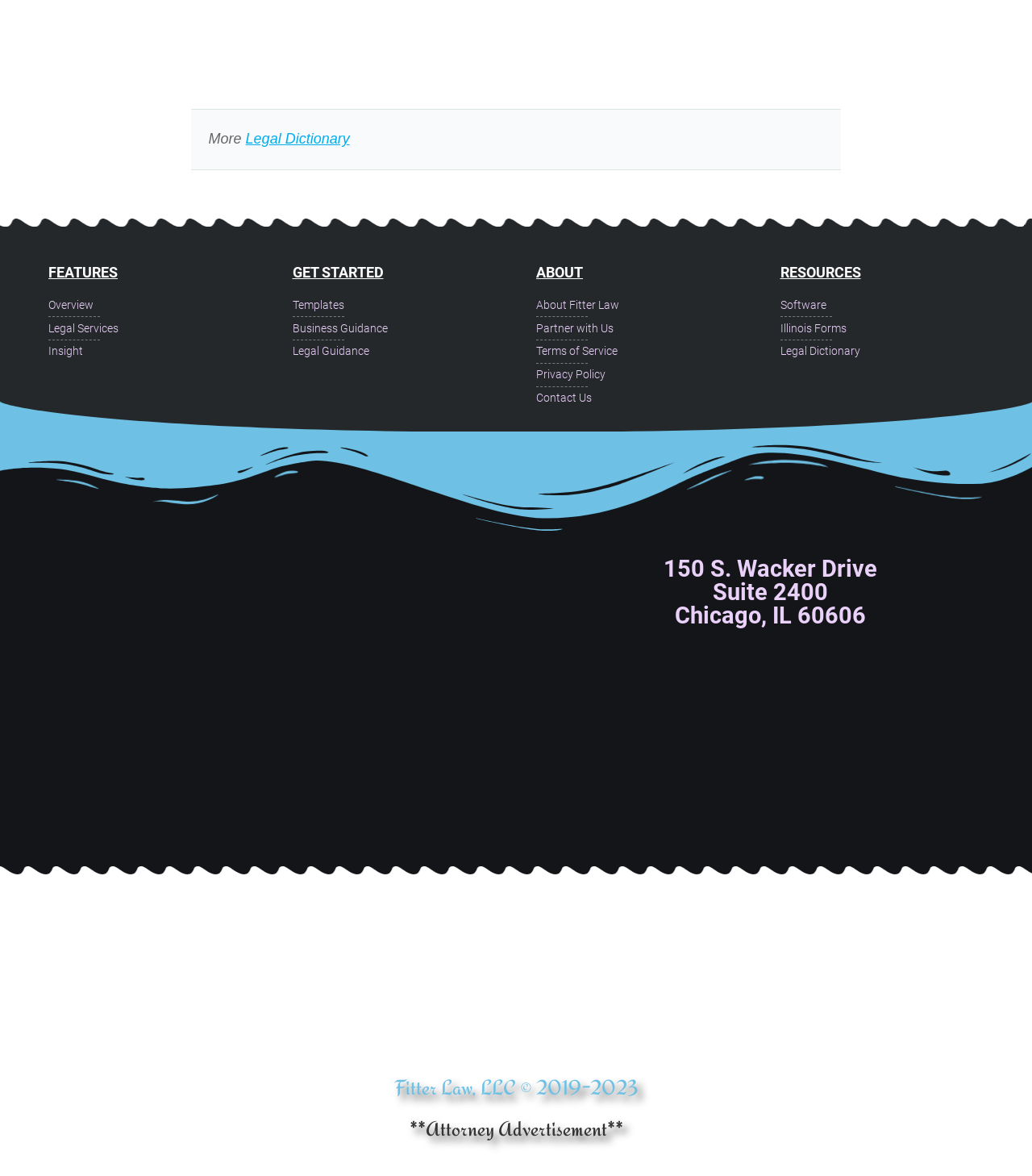Please identify the bounding box coordinates of the region to click in order to complete the given instruction: "View About Fitter Law". The coordinates should be four float numbers between 0 and 1, i.e., [left, top, right, bottom].

[0.52, 0.252, 0.756, 0.268]